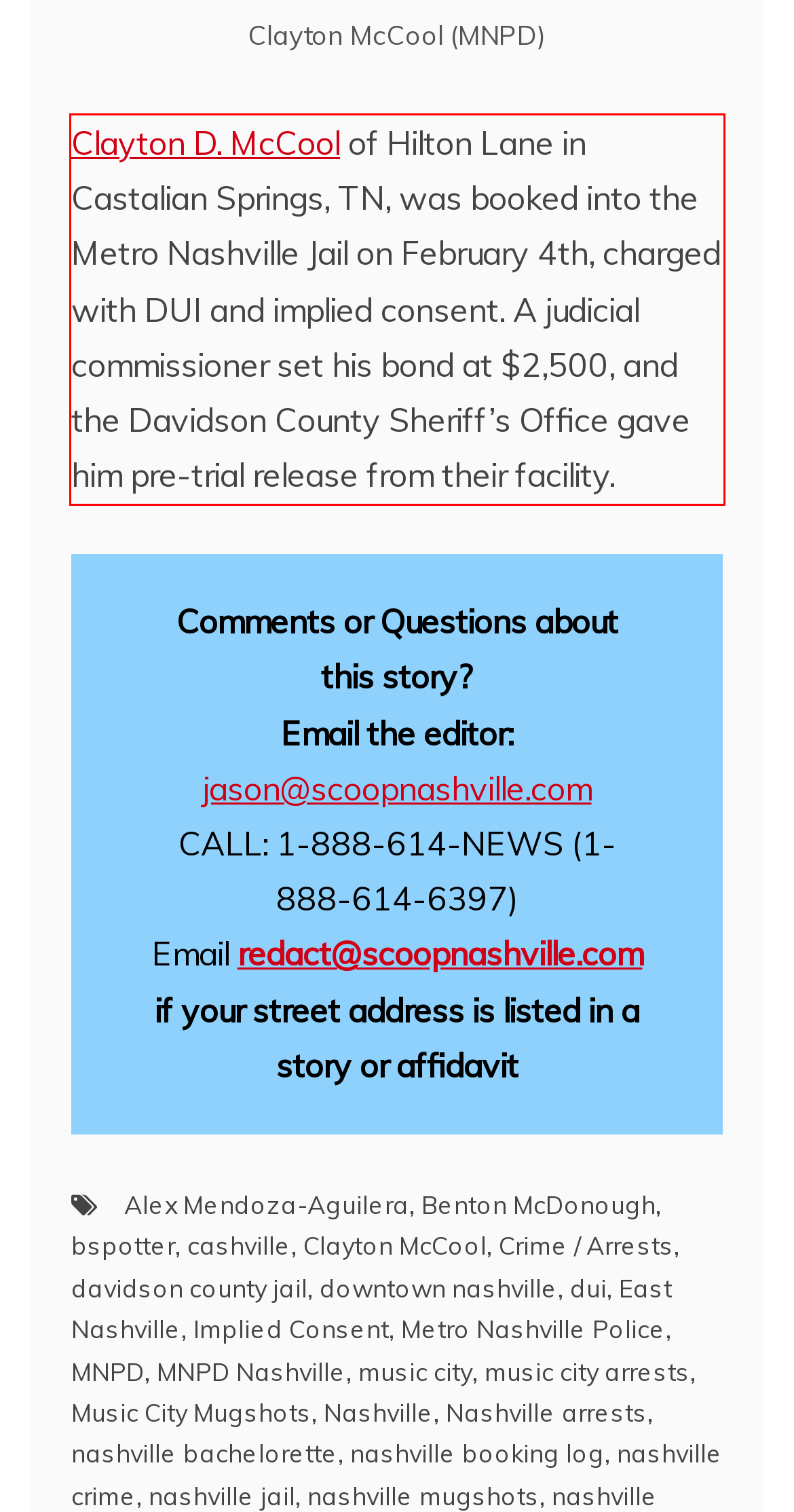Perform OCR on the text inside the red-bordered box in the provided screenshot and output the content.

Clayton D. McCool of Hilton Lane in Castalian Springs, TN, was booked into the Metro Nashville Jail on February 4th, charged with DUI and implied consent. A judicial commissioner set his bond at $2,500, and the Davidson County Sheriff’s Office gave him pre-trial release from their facility.